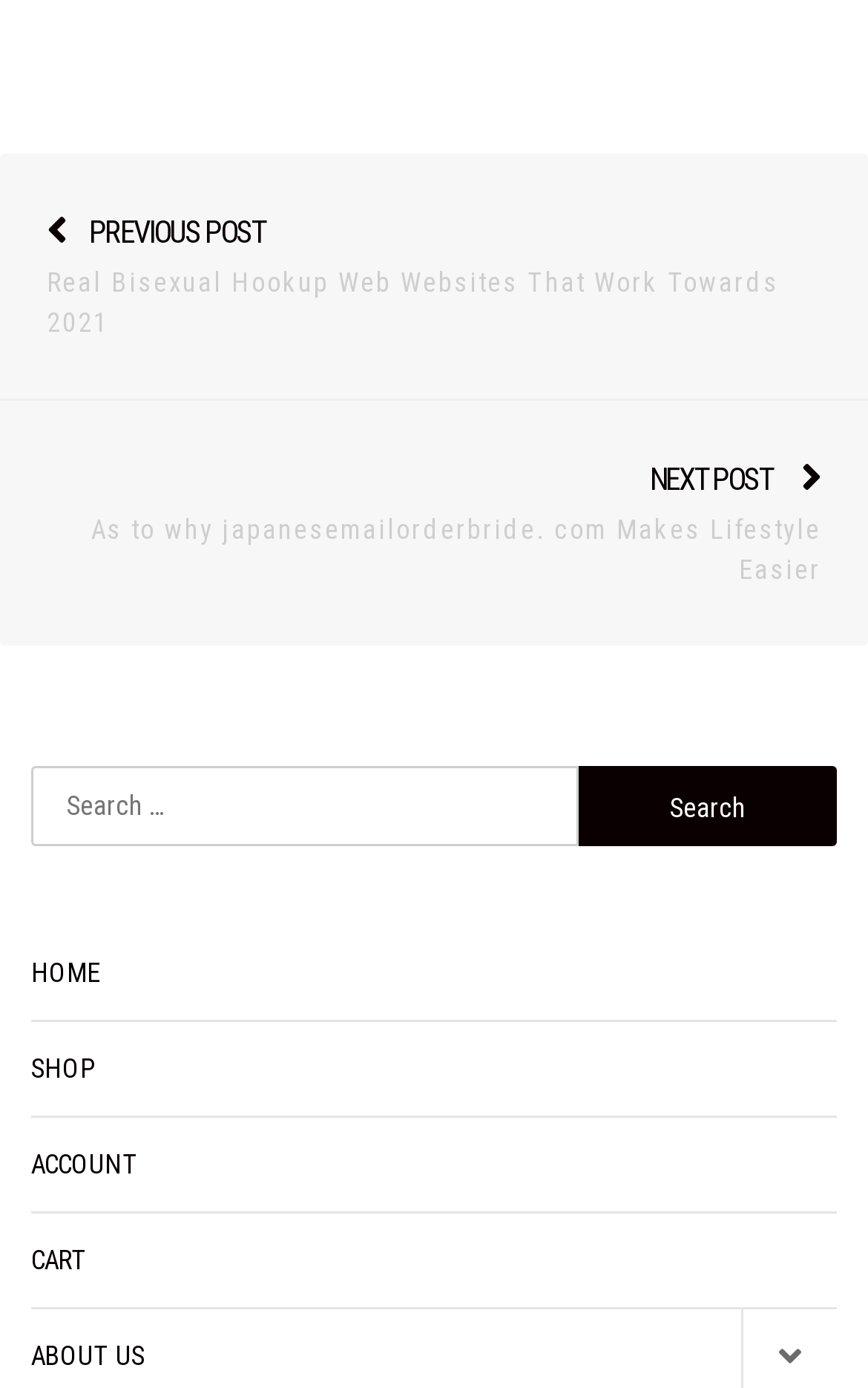Respond to the following question using a concise word or phrase: 
How many main navigation links are there?

4